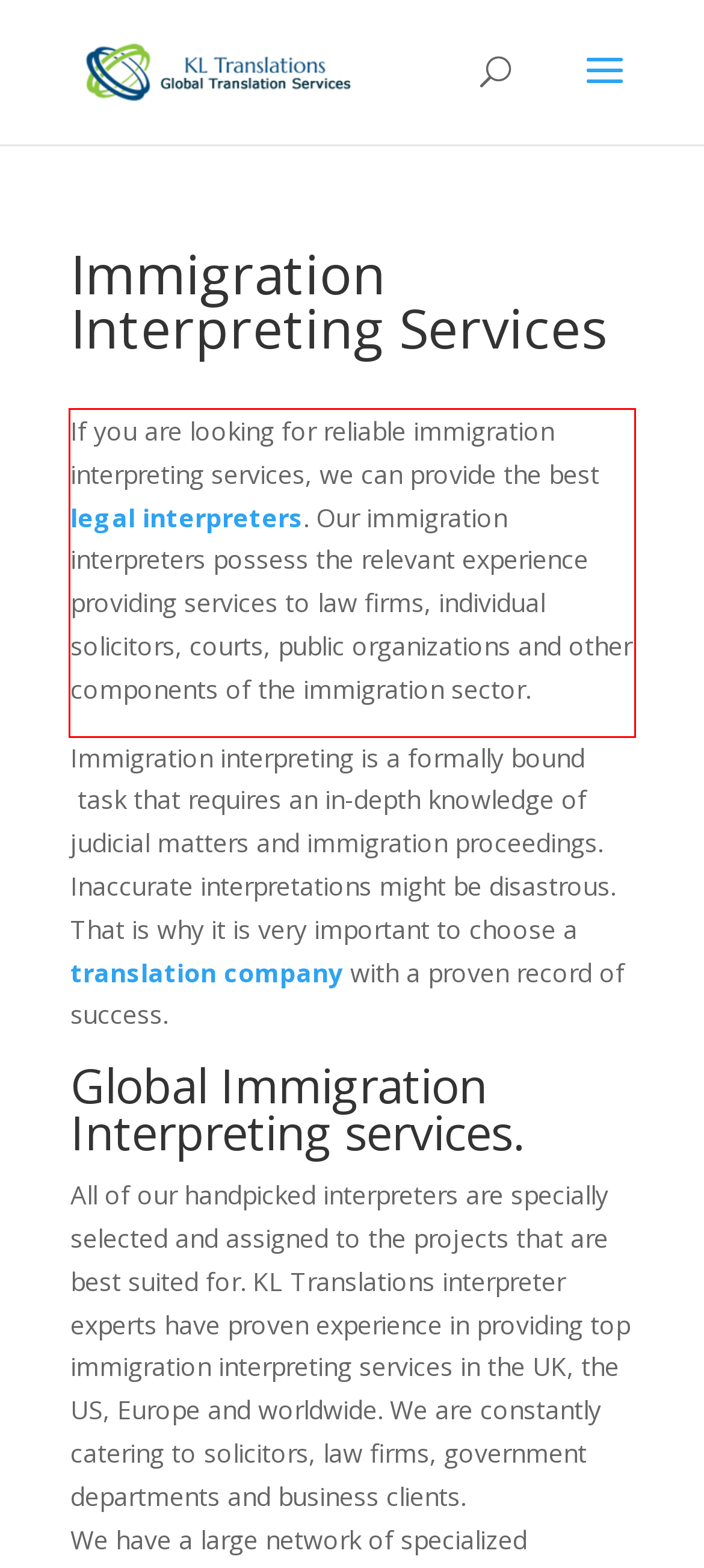Given a screenshot of a webpage containing a red bounding box, perform OCR on the text within this red bounding box and provide the text content.

If you are looking for reliable immigration interpreting services, we can provide the best legal interpreters. Our immigration interpreters possess the relevant experience providing services to law firms, individual solicitors, courts, public organizations and other components of the immigration sector.